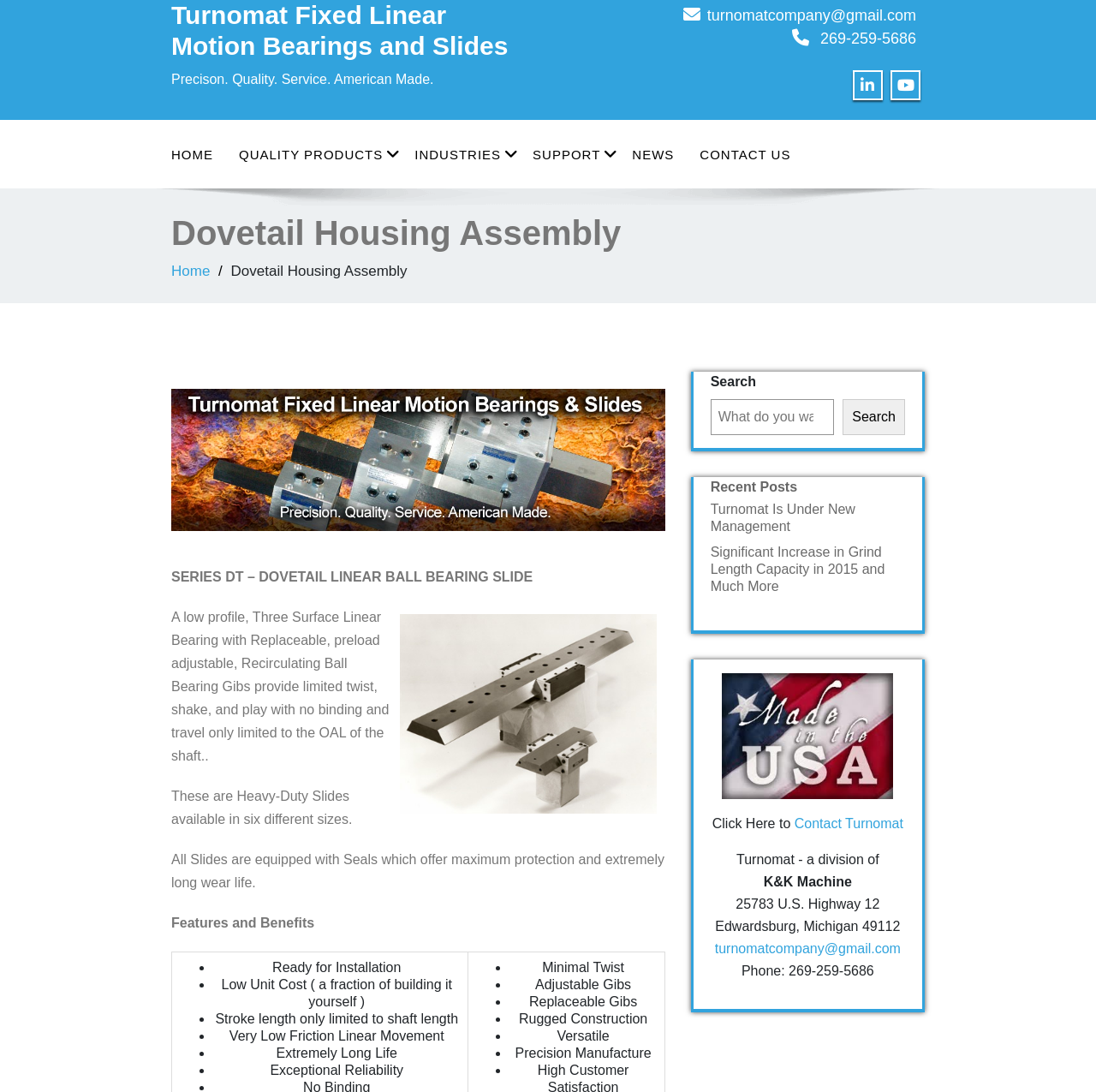Explain in detail what is displayed on the webpage.

The webpage is about Dovetail Housing Assembly, specifically Turnomat Fixed Linear Motion Bearings and Slides. At the top, there is a heading with the title "Turnomat Fixed Linear Motion Bearings and Slides" and a link with the same text. Below it, there is a static text "Precison. Quality. Service. American Made." and some contact information, including an email address and a phone number.

On the top-left side, there is a navigation menu with links to "HOME", "QUALITY PRODUCTS", "INDUSTRIES", "SUPPORT", "NEWS", and "CONTACT US". Below the navigation menu, there is a heading "Dovetail Housing Assembly" and a link to "Home".

The main content of the webpage is about the SERIES DT – DOVETAIL LINEAR BALL BEARING SLIDE. There is an image of the product, followed by a description of its features and benefits. The features include a low profile, three surface linear bearing with replaceable, preload adjustable, recirculating ball bearing gibs, which provide limited twist, shake, and play with no binding and travel only limited to the OAL of the shaft. The benefits are listed in a bullet point format, including stroke length only limited to shaft length, very low friction linear movement, extremely long life, exceptional reliability, replaceable gibs, rugged construction, versatility, and precision manufacture.

On the right side of the webpage, there is a search box with a button and a heading "Recent Posts". Below it, there are links to some news articles, including "Turnomat Is Under New Management" and "Significant Increase in Grind Length Capacity in 2015 and Much More". There is also an image of a "Made in the USA" logo and some contact information, including a link to "Contact Turnomat" and an address.

At the bottom of the webpage, there is some additional contact information, including an email address and a phone number.